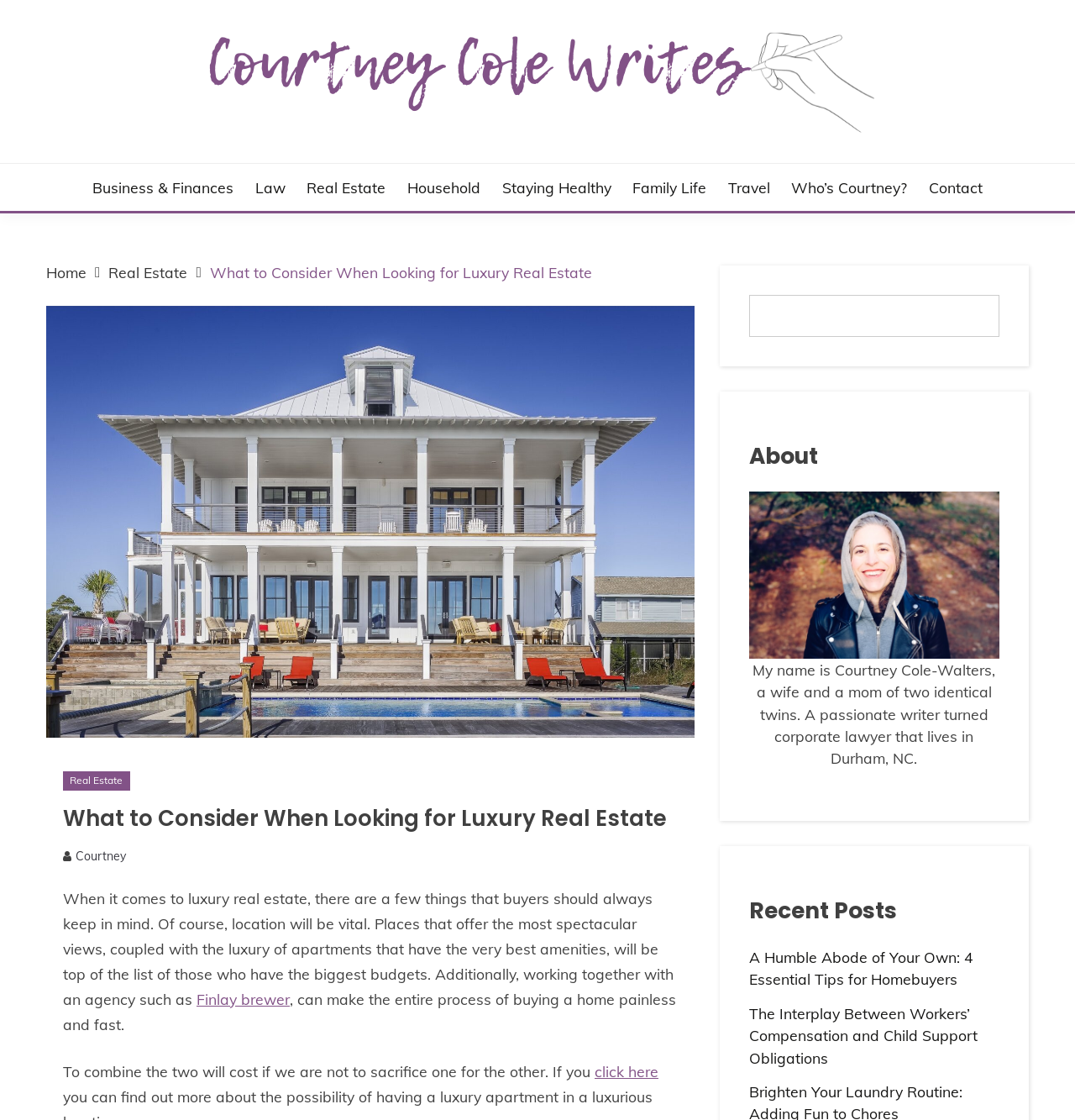Given the following UI element description: "Family Life", find the bounding box coordinates in the webpage screenshot.

[0.588, 0.158, 0.657, 0.177]